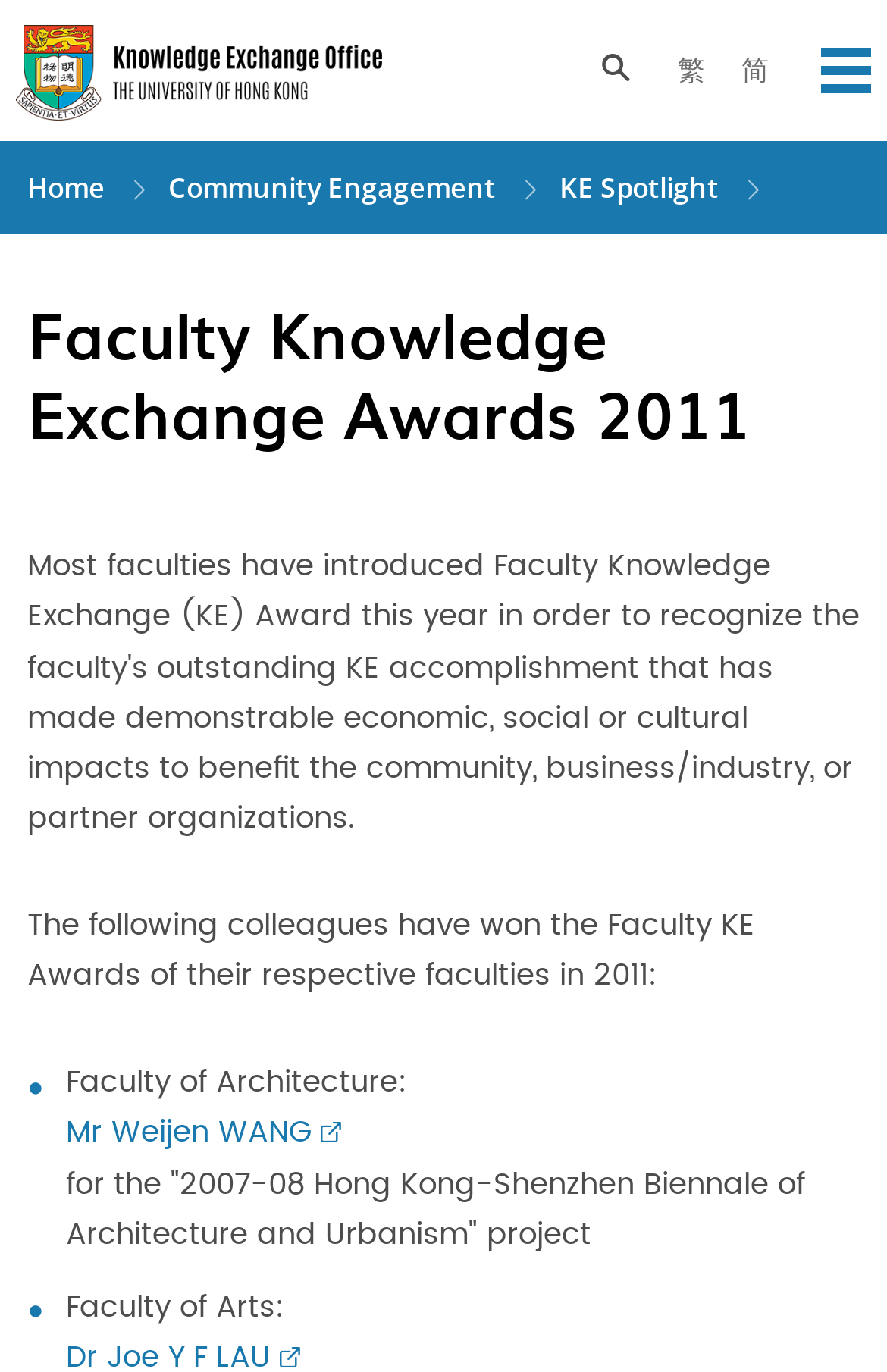What is the project mentioned under Faculty of Architecture?
Refer to the image and provide a thorough answer to the question.

Under the Faculty of Architecture section, there is a mention of a project called '2007-08 Hong Kong-Shenzhen Biennale of Architecture and Urbanism', which was won by Mr Weijen WANG.